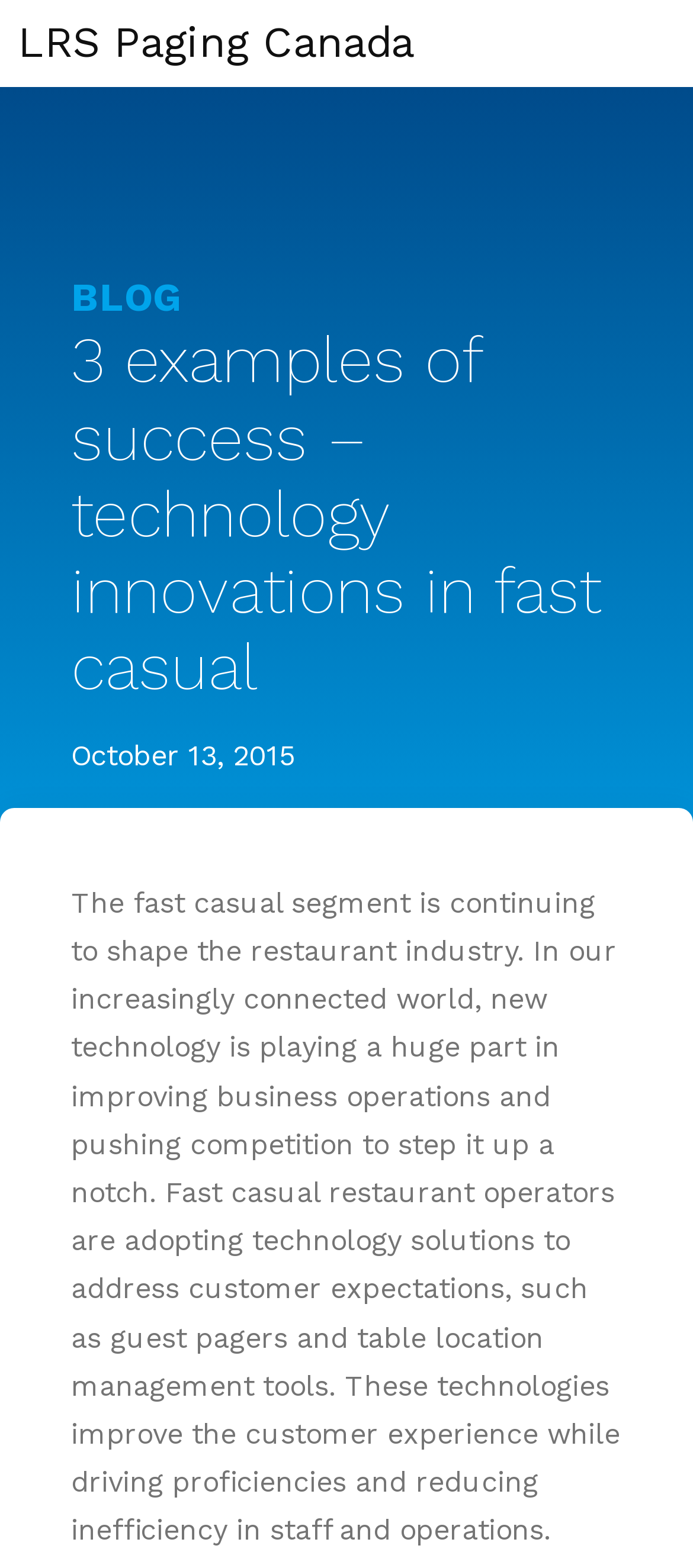Please provide a comprehensive answer to the question based on the screenshot: What is the main topic of the article?

I determined the main topic of the article by reading the main heading, which is '3 examples of success – technology innovations in fast casual'. This heading suggests that the article is about successful examples of technology innovations in the fast casual industry.